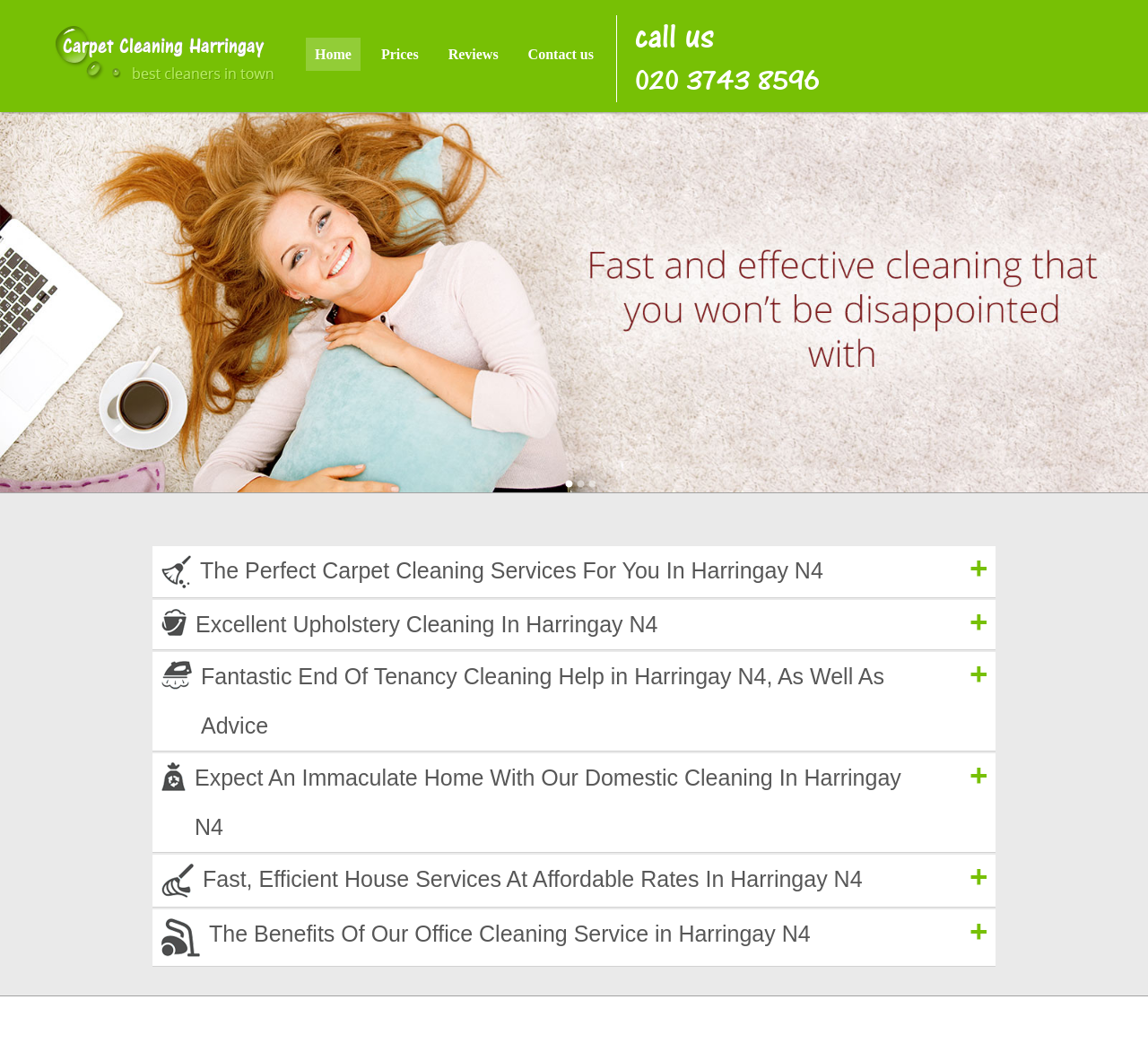Respond with a single word or phrase to the following question:
How many types of cleaning services are listed?

6